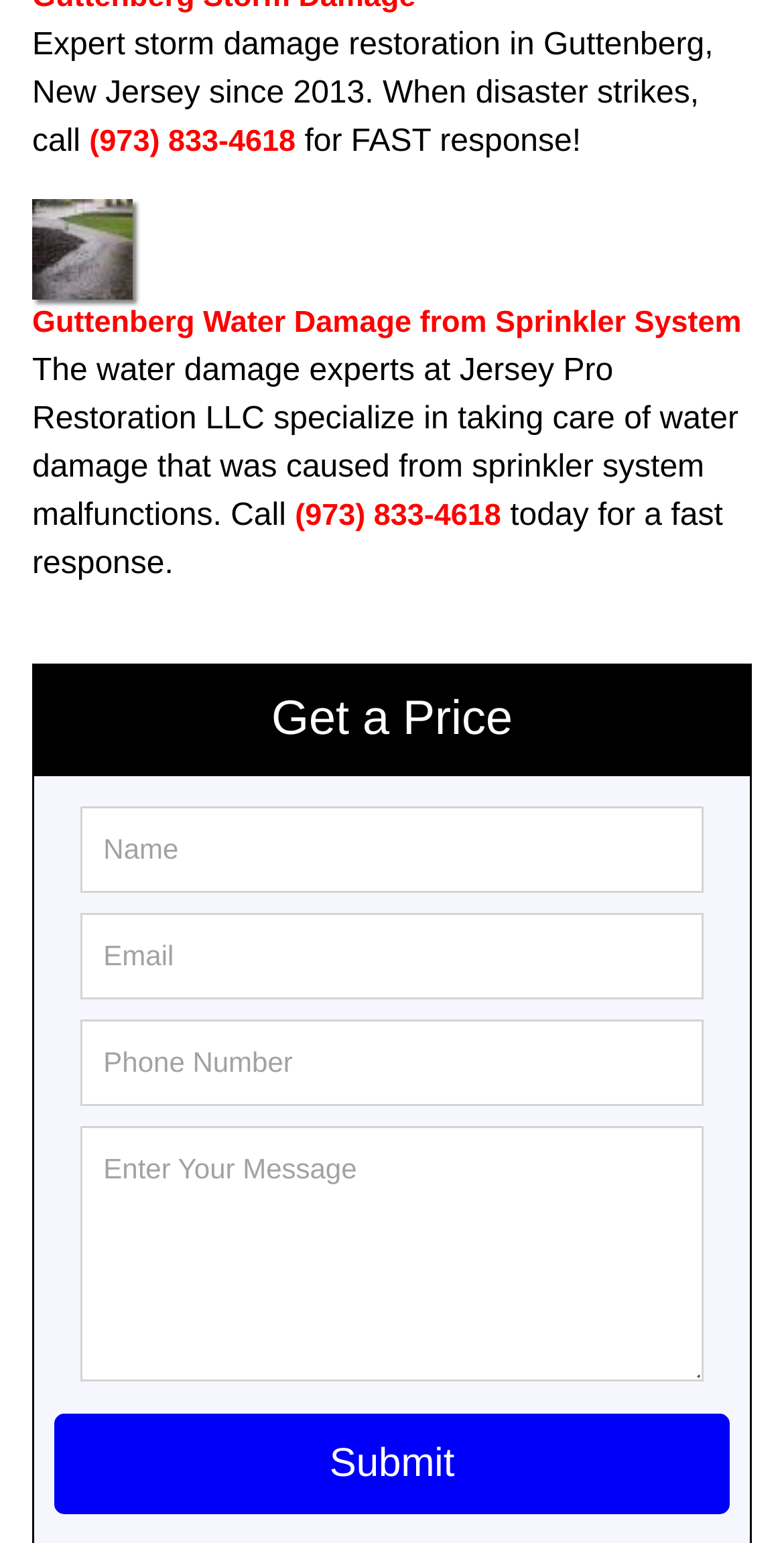Locate the bounding box coordinates of the clickable element to fulfill the following instruction: "Click the submit button". Provide the coordinates as four float numbers between 0 and 1 in the format [left, top, right, bottom].

[0.069, 0.916, 0.931, 0.981]